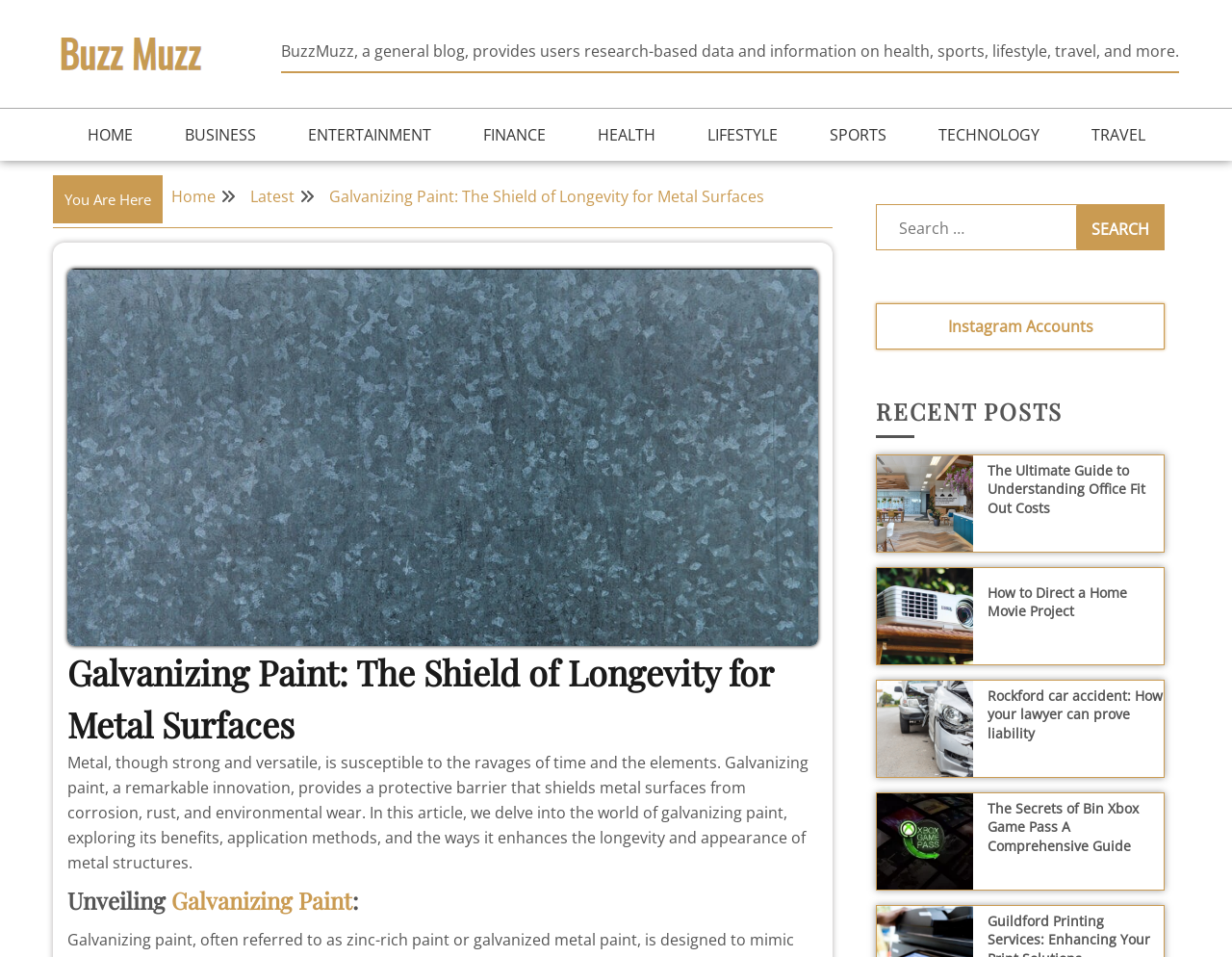Respond with a single word or short phrase to the following question: 
How many recent posts are displayed on the webpage?

4